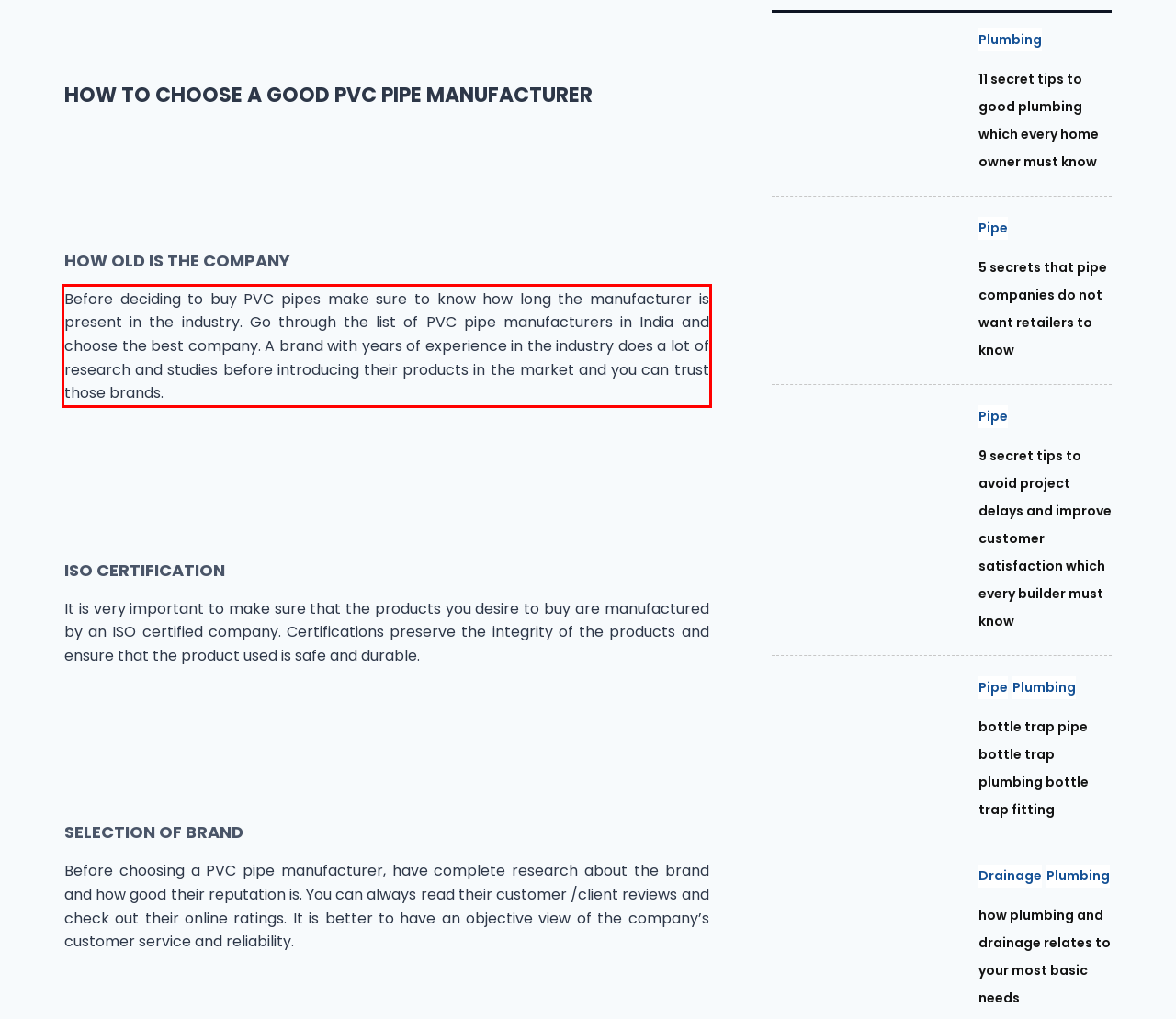Review the screenshot of the webpage and recognize the text inside the red rectangle bounding box. Provide the extracted text content.

Before deciding to buy PVC pipes make sure to know how long the manufacturer is present in the industry. Go through the list of PVC pipe manufacturers in India and choose the best company. A brand with years of experience in the industry does a lot of research and studies before introducing their products in the market and you can trust those brands.